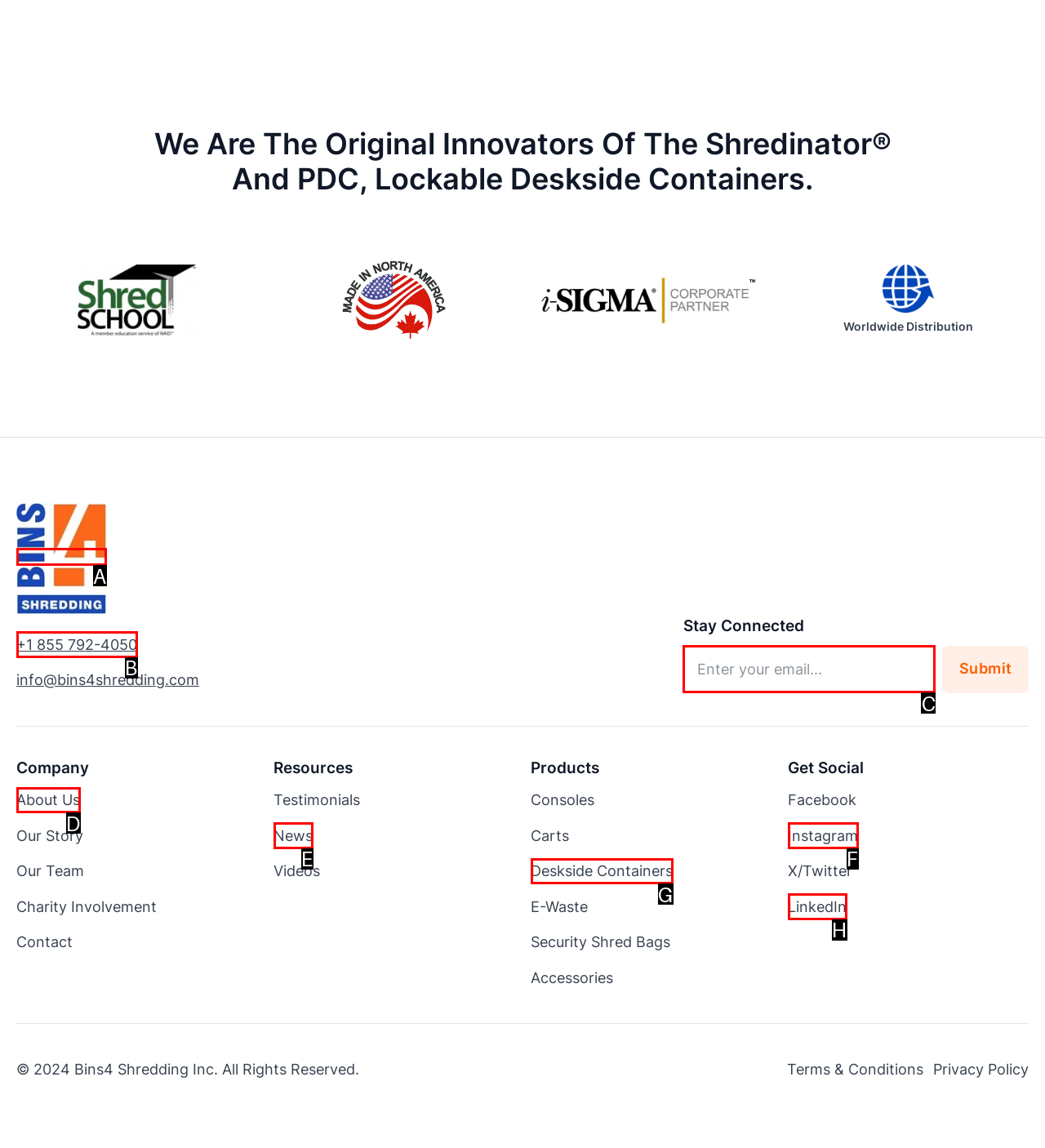For the instruction: Browse the 'Vegetarian' section, determine the appropriate UI element to click from the given options. Respond with the letter corresponding to the correct choice.

None